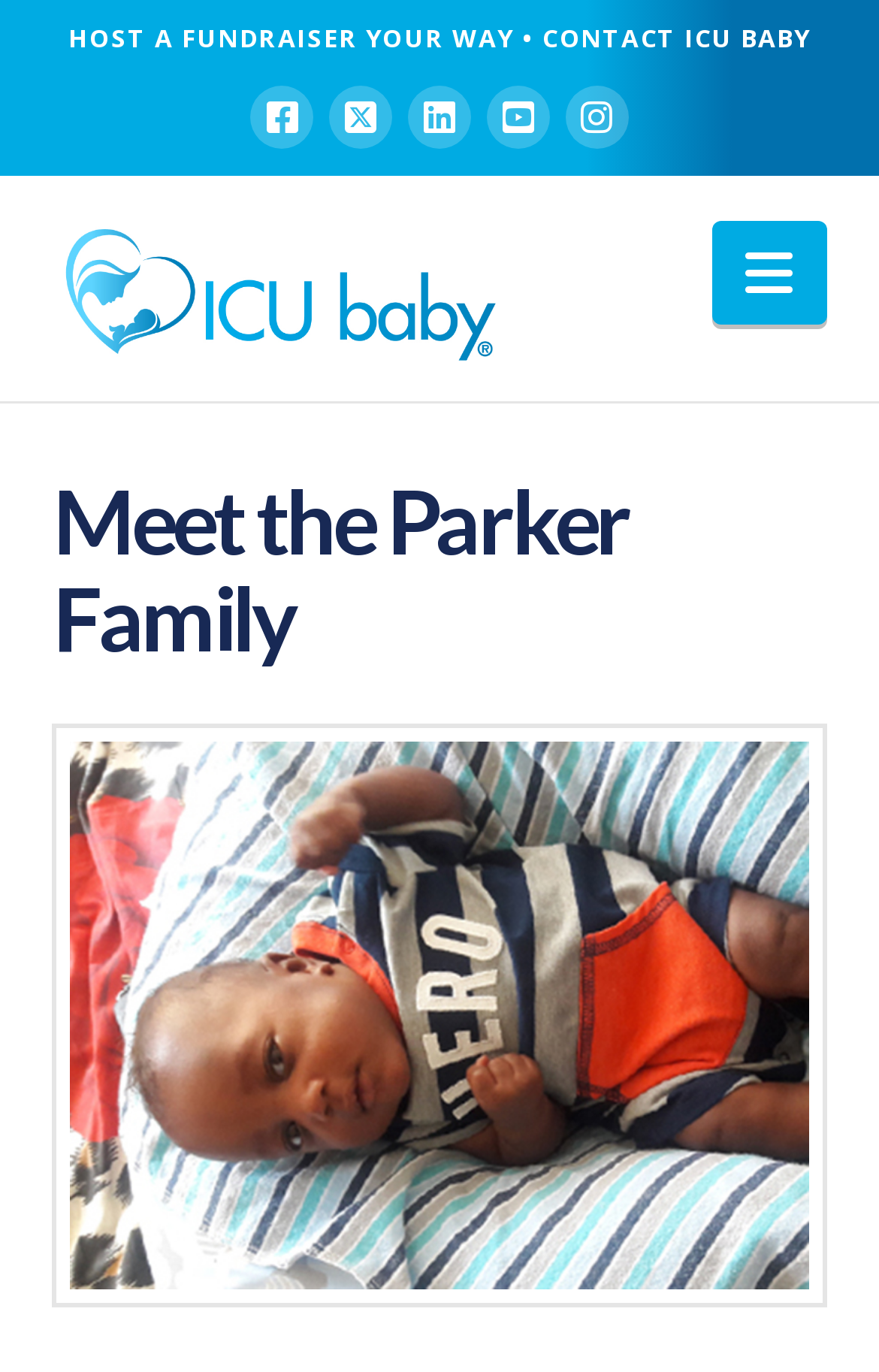Given the element description: "title="YouTube"", predict the bounding box coordinates of this UI element. The coordinates must be four float numbers between 0 and 1, given as [left, top, right, bottom].

[0.553, 0.063, 0.625, 0.109]